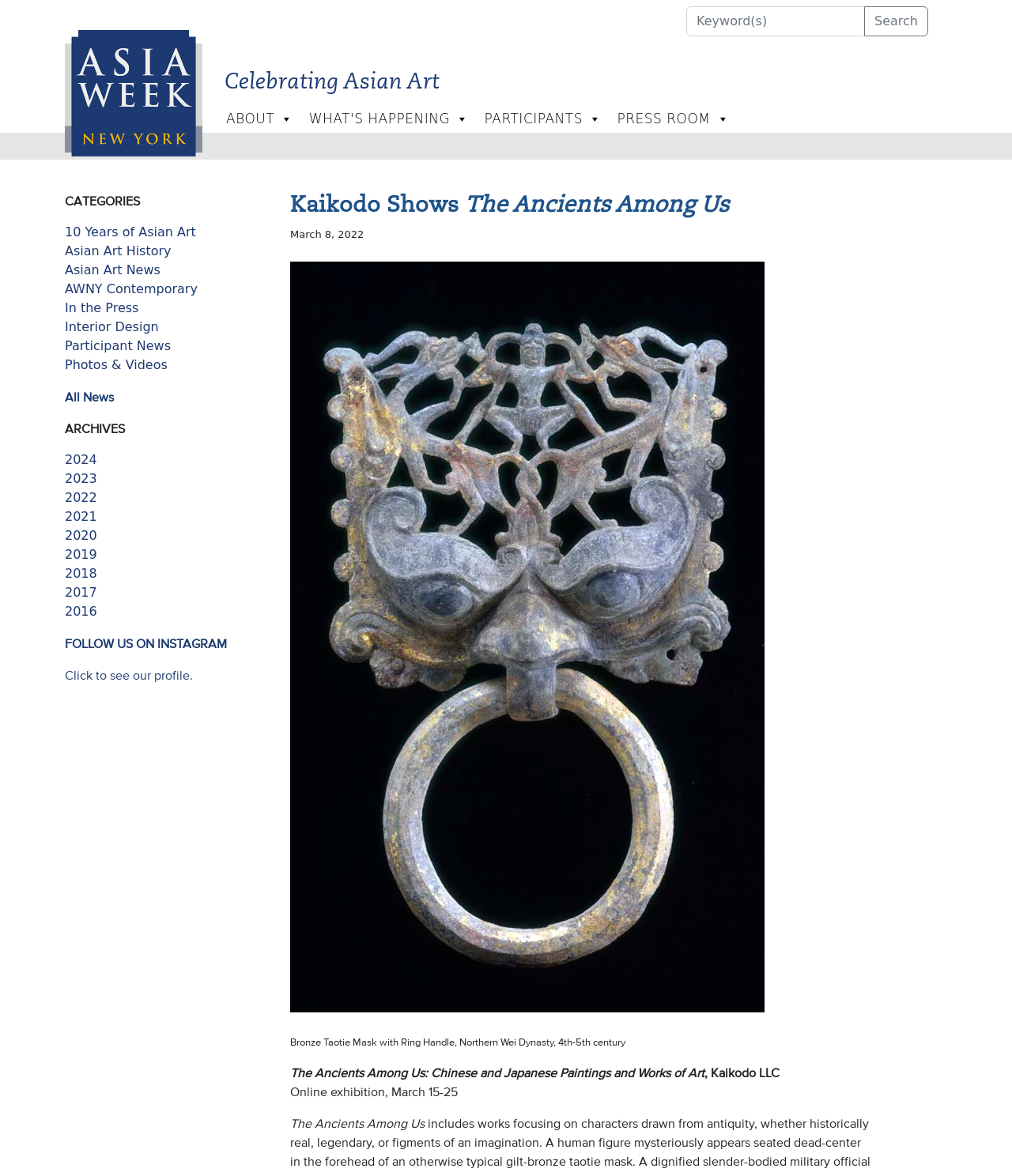Use a single word or phrase to answer the question:
What is the date of the online exhibition?

March 15-25